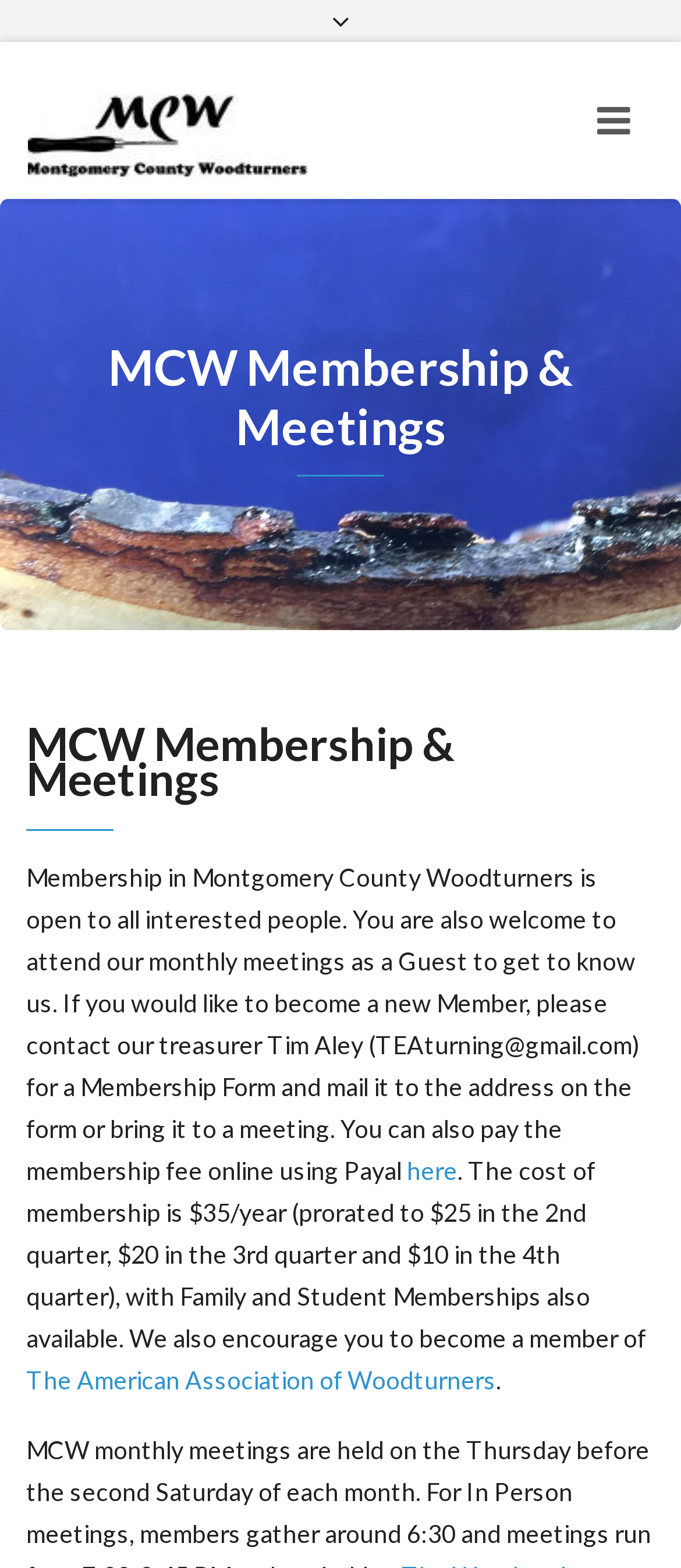Please find the bounding box coordinates of the clickable region needed to complete the following instruction: "Toggle navigation". The bounding box coordinates must consist of four float numbers between 0 and 1, i.e., [left, top, right, bottom].

[0.844, 0.027, 0.959, 0.127]